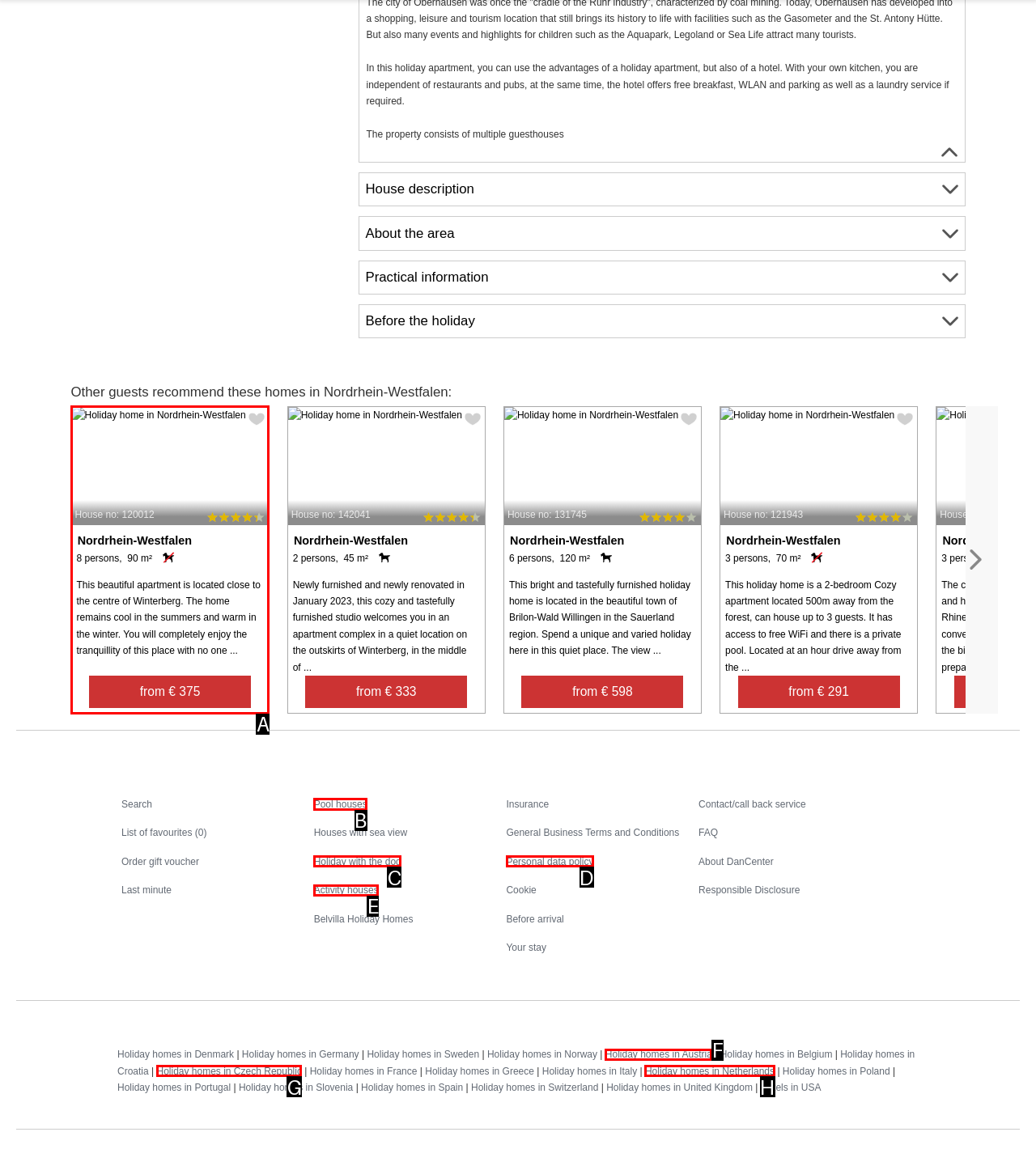From the given options, tell me which letter should be clicked to complete this task: Click the 'Pool houses' link
Answer with the letter only.

B